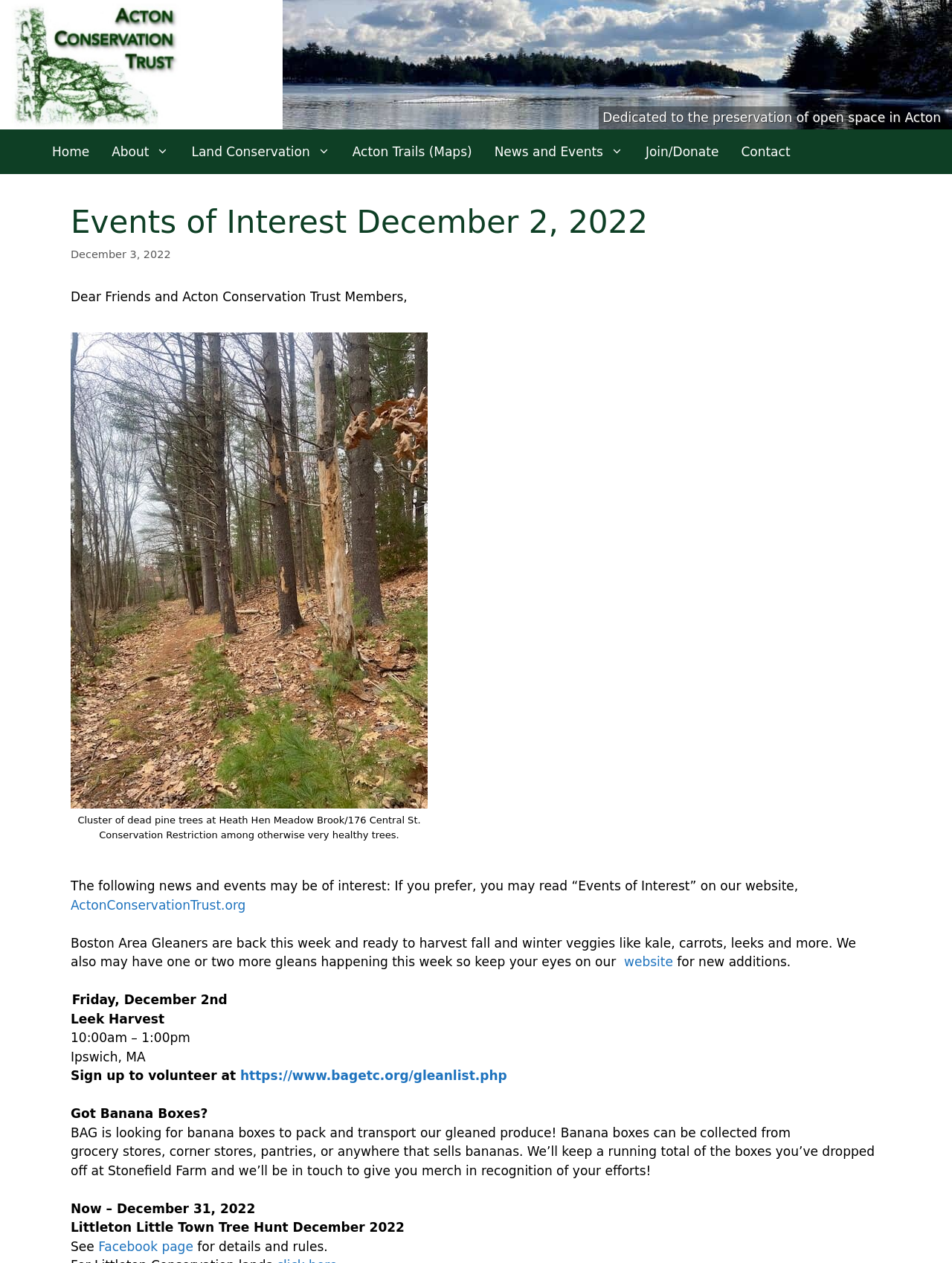Extract the main heading from the webpage content.

Events of Interest December 2, 2022